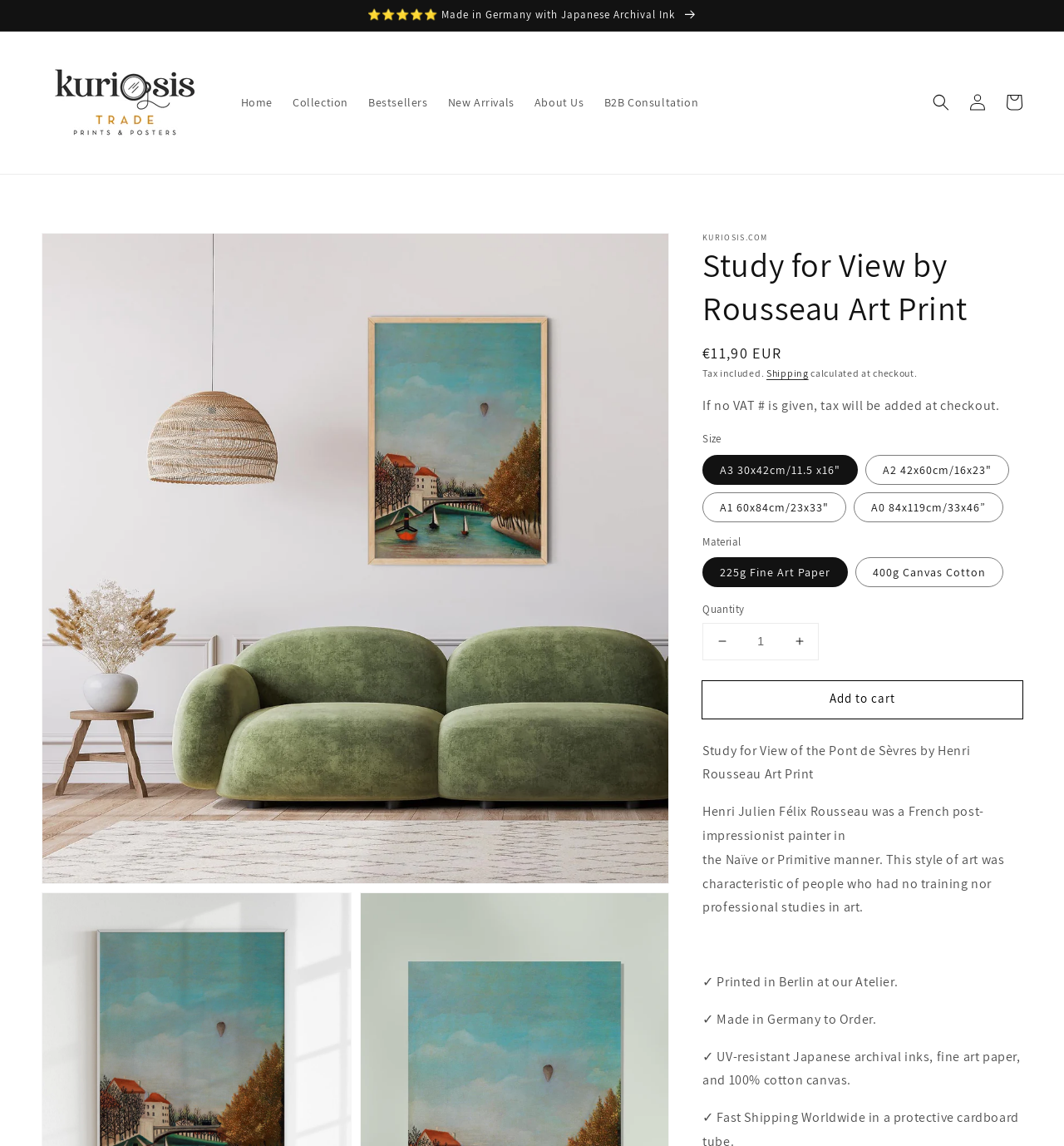Where is the art print printed?
Look at the webpage screenshot and answer the question with a detailed explanation.

The product description mentions that the art print is 'Printed in Berlin at our Atelier', indicating that the printing location is Berlin.